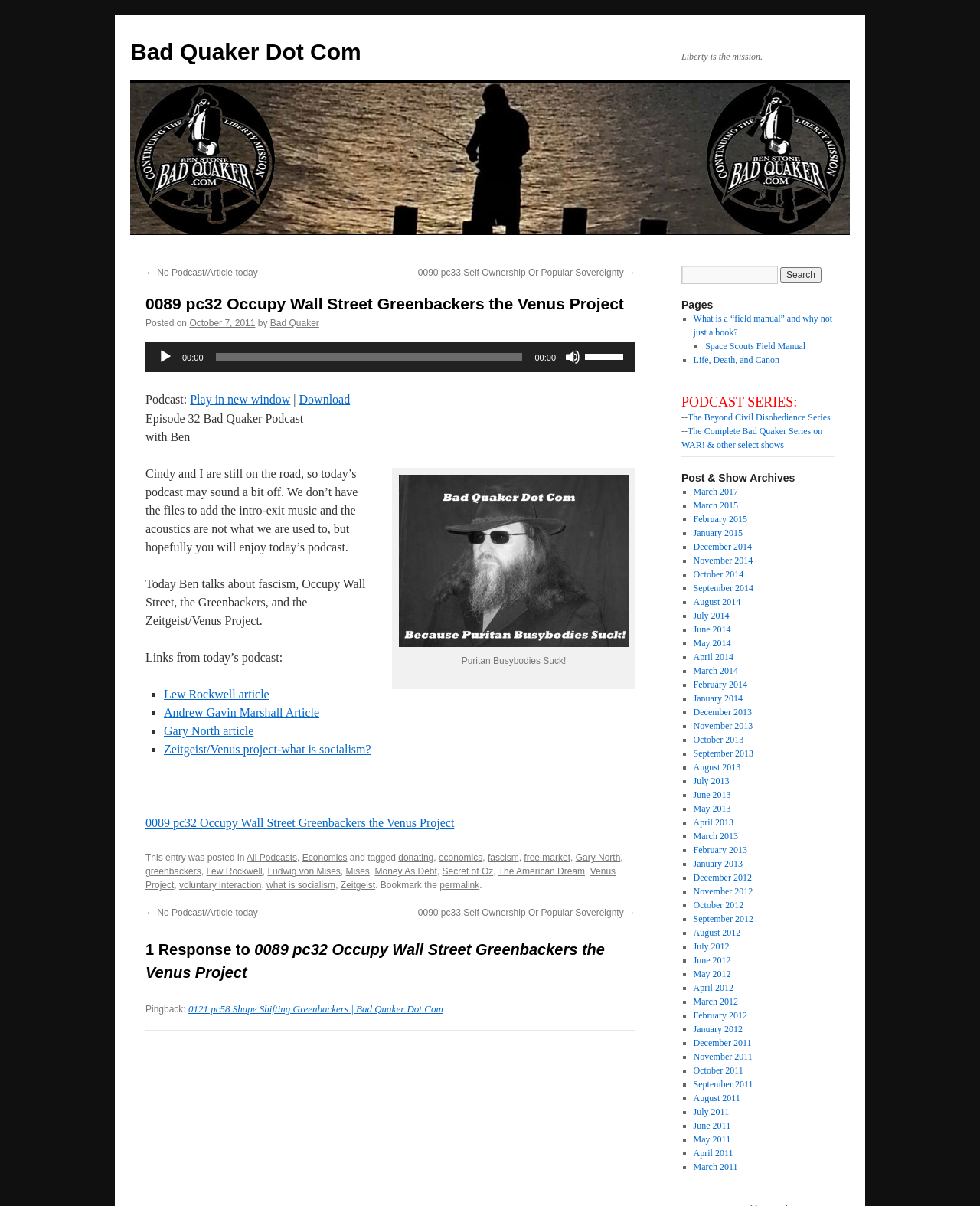Answer the following query concisely with a single word or phrase:
What is the title of the podcast?

Episode 32 Bad Quaker Podcast